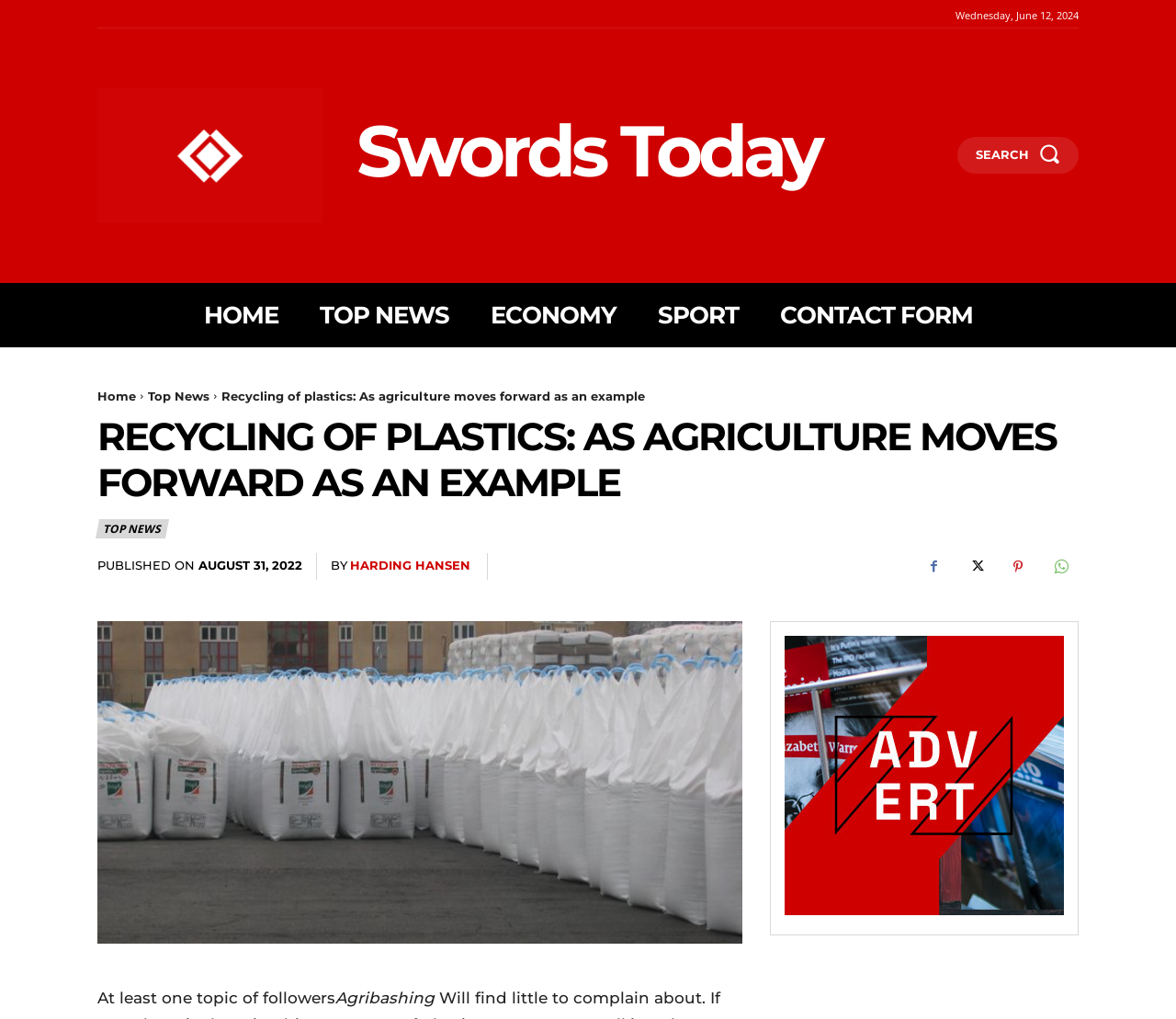Please answer the following question using a single word or phrase: What is the main topic of the article?

Recycling of plastics in agriculture